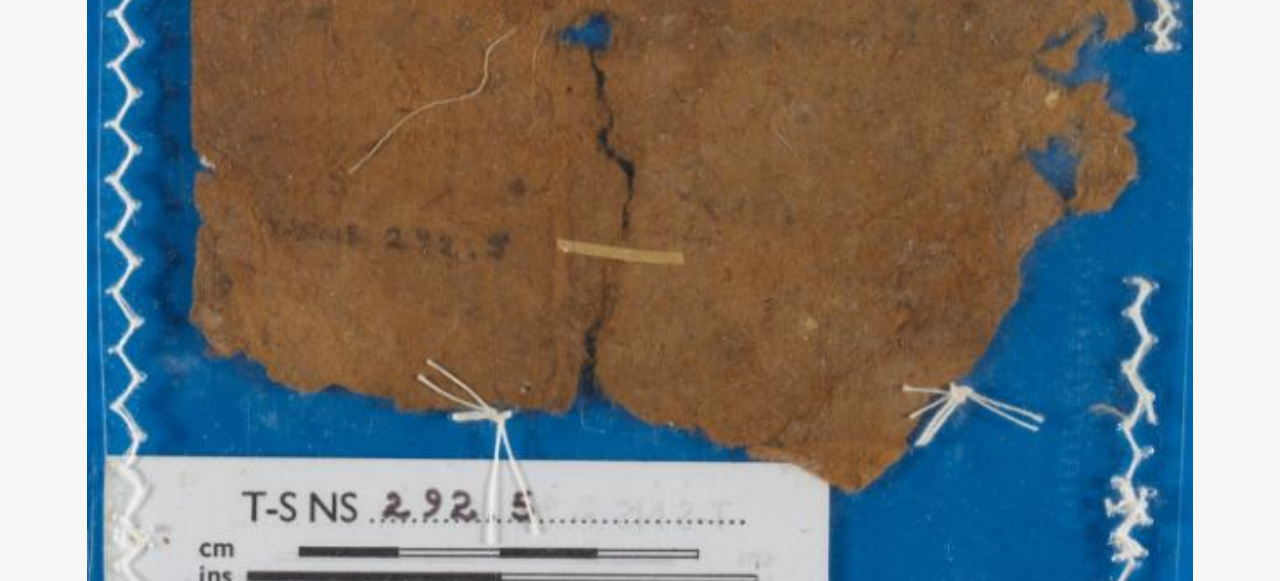Pinpoint the bounding box coordinates of the element that must be clicked to accomplish the following instruction: "Check the Accessibility page". The coordinates should be in the format of four float numbers between 0 and 1, i.e., [left, top, right, bottom].

[0.063, 0.916, 0.132, 0.95]